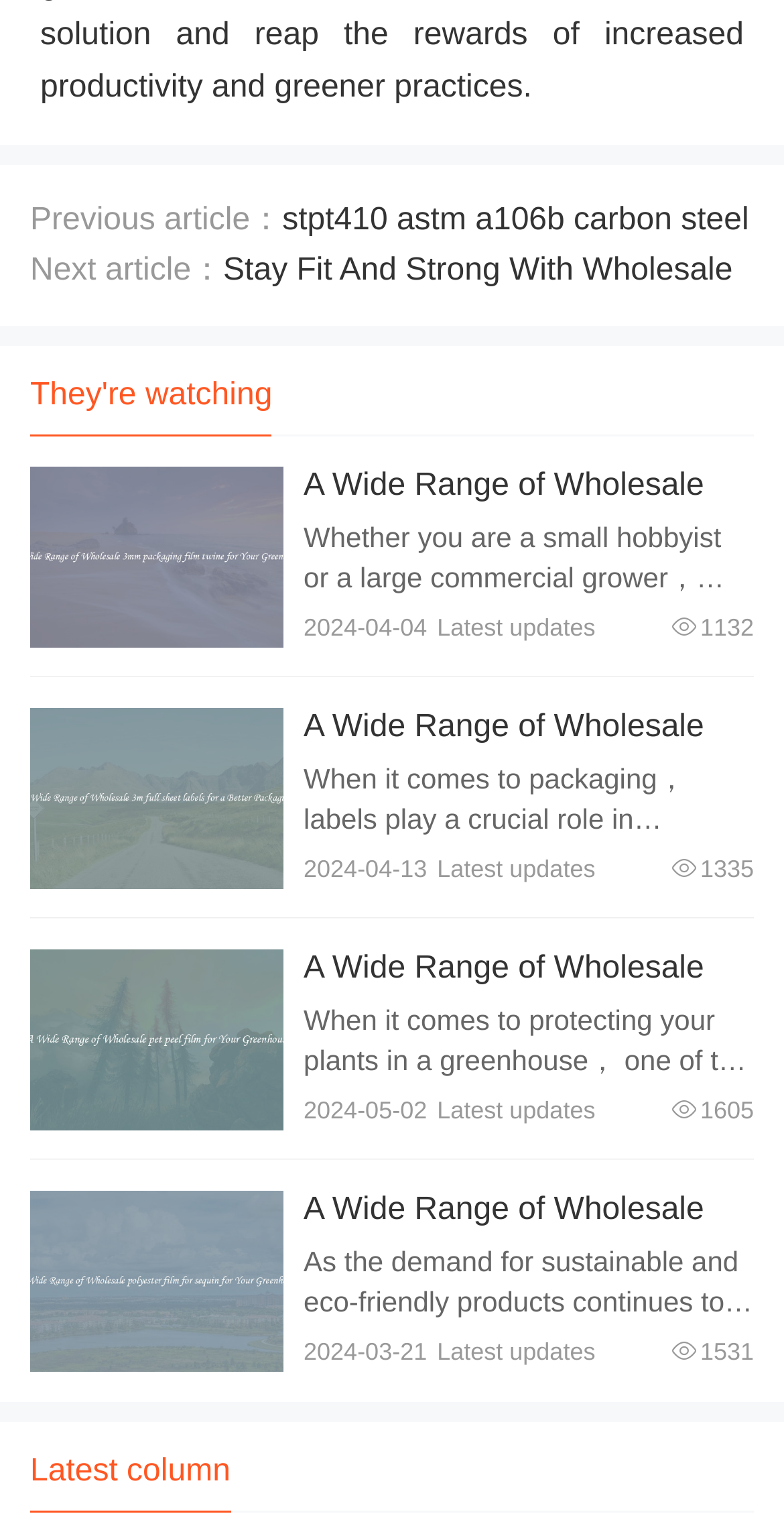Please determine the bounding box coordinates of the element to click in order to execute the following instruction: "Read about wholesale pet peel film for greenhouse". The coordinates should be four float numbers between 0 and 1, specified as [left, top, right, bottom].

[0.387, 0.624, 0.898, 0.7]